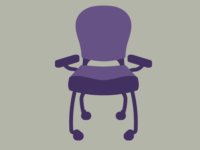Describe the image in great detail, covering all key points.

This image features a stylized graphic of a purple rolling chair set against a soft gray background. The chair is designed with a contoured seat and back for comfort, featuring armrests that add to its ergonomic design. This illustration serves as a visual link to the "Meeting Rooms" page, which highlights the availability of reservable meeting spaces at the library, suitable for various group sizes ranging from 2 to 49 people. The image captures the essence of the library's commitment to providing comfortable and functional environments for community gatherings and events.